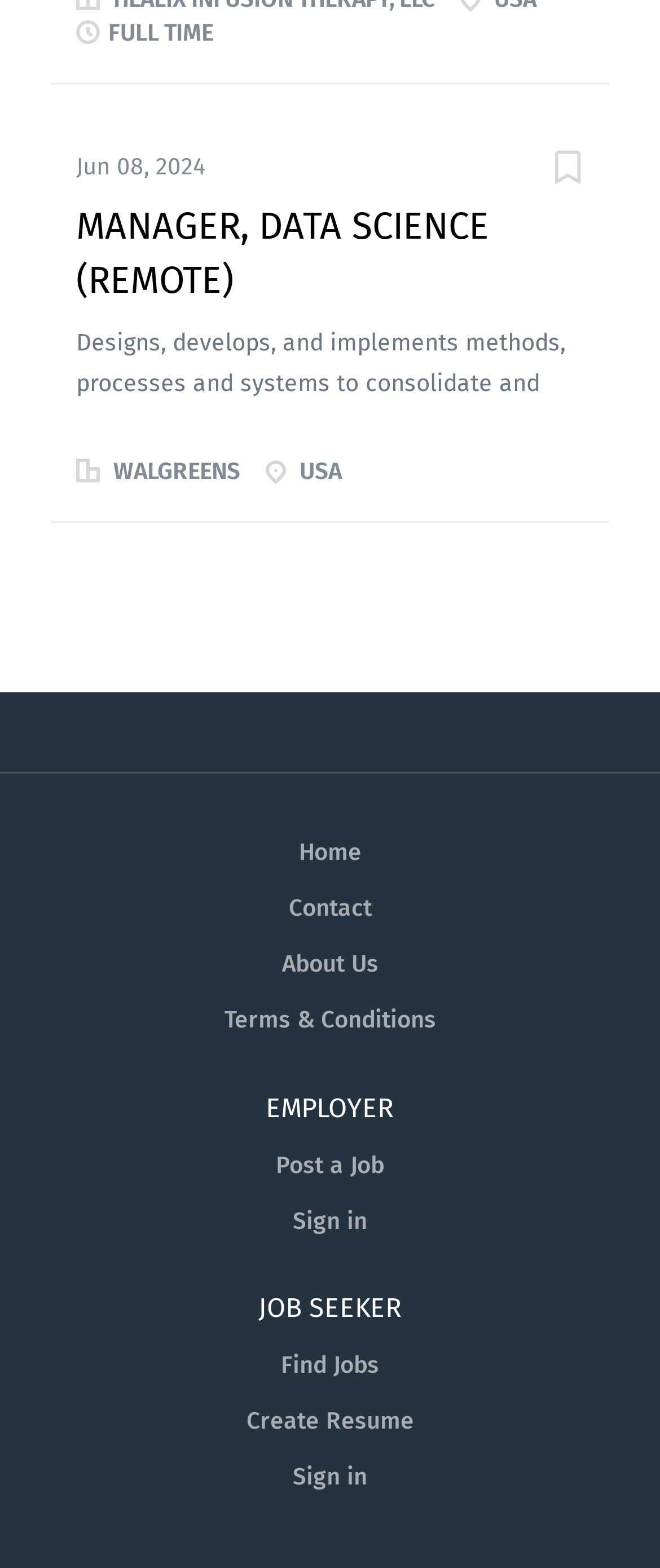Refer to the image and provide a thorough answer to this question:
How many links are there in the footer?

The number of links in the footer can be counted by looking at the link elements located at the bottom of the webpage, which are 'Home', 'Contact', 'About Us', 'Terms & Conditions', 'Post a Job', and 'Sign in'.